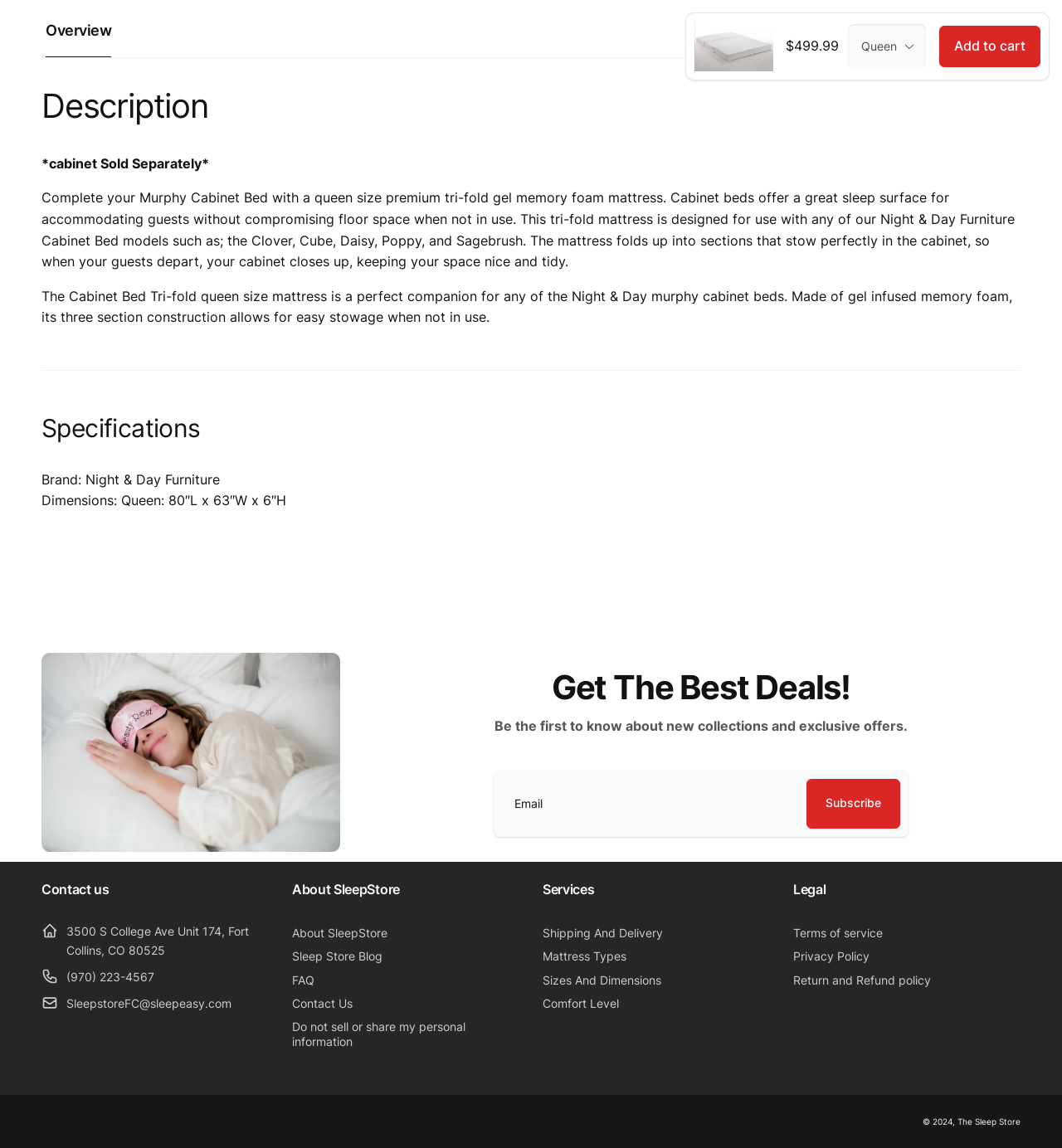Please determine the bounding box coordinates for the UI element described here. Use the format (top-left x, top-left y, bottom-right x, bottom-right y) with values bounded between 0 and 1: FAQ

[0.275, 0.844, 0.296, 0.864]